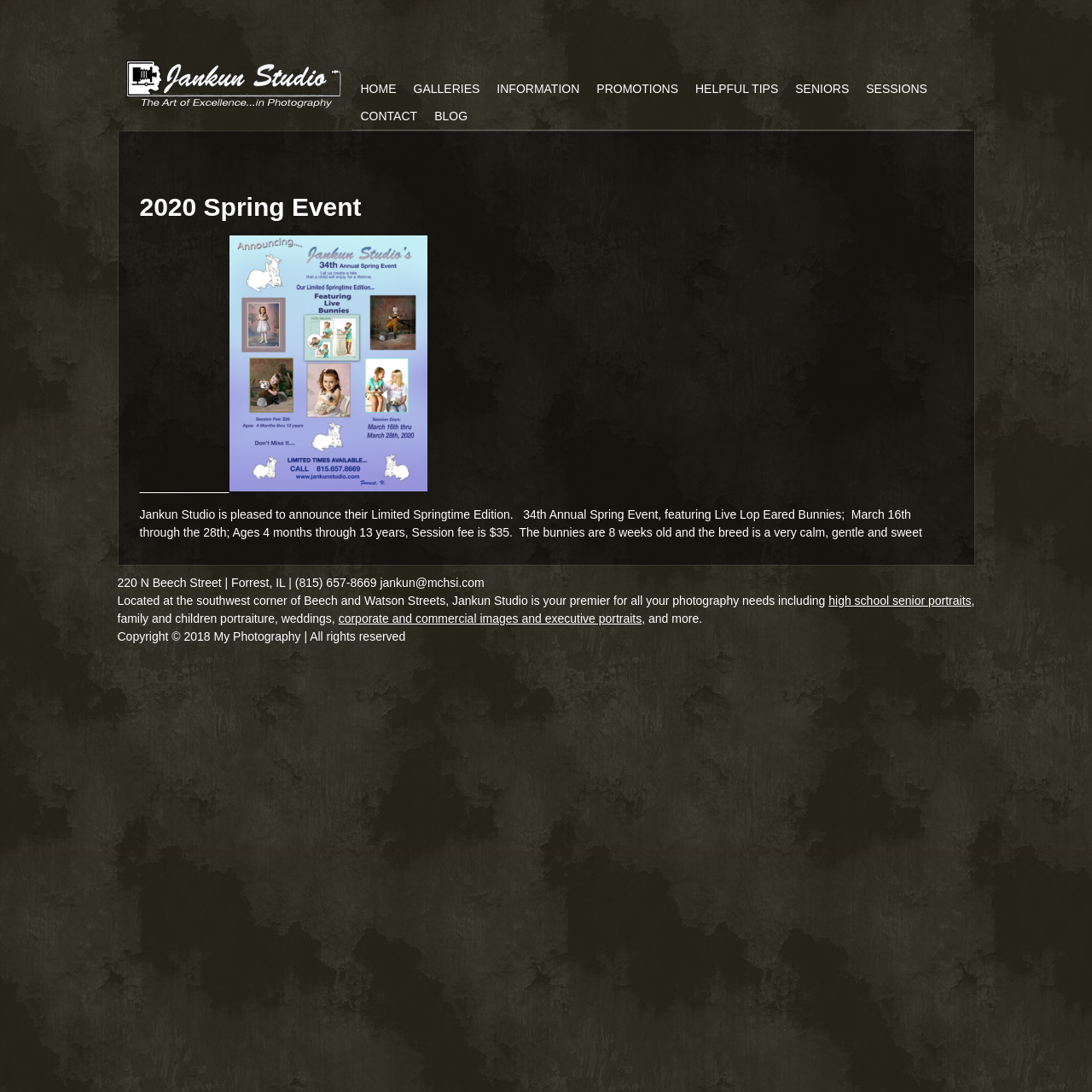What is the session fee for the Spring Event?
Please utilize the information in the image to give a detailed response to the question.

The session fee for the Spring Event can be found in the article text, which states 'Session fee is $35' as part of the description for the Limited Springtime Edition.